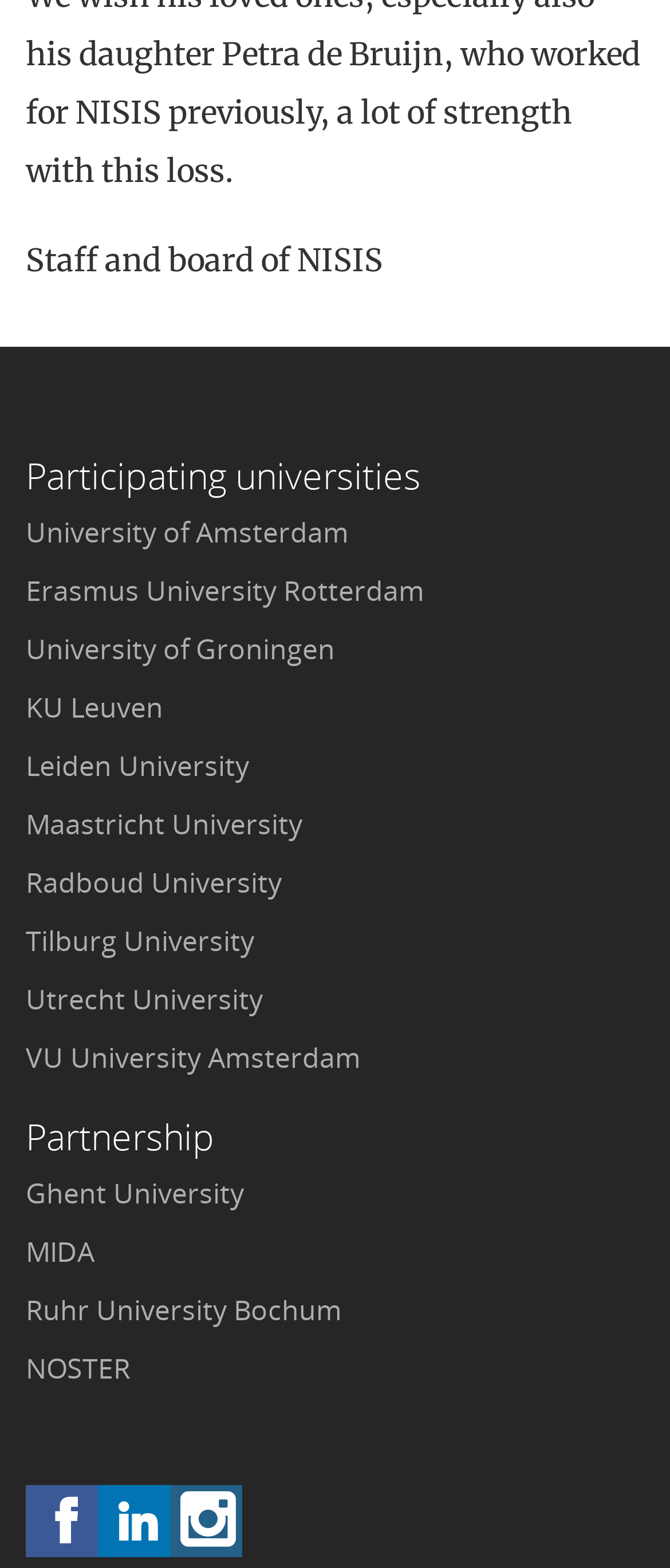Refer to the image and provide an in-depth answer to the question: 
How many universities are listed?

I counted the number of links under the 'Participating universities' heading, which are University of Amsterdam, Erasmus University Rotterdam, University of Groningen, KU Leuven, Leiden University, Maastricht University, Radboud University, Tilburg University, and Utrecht University.